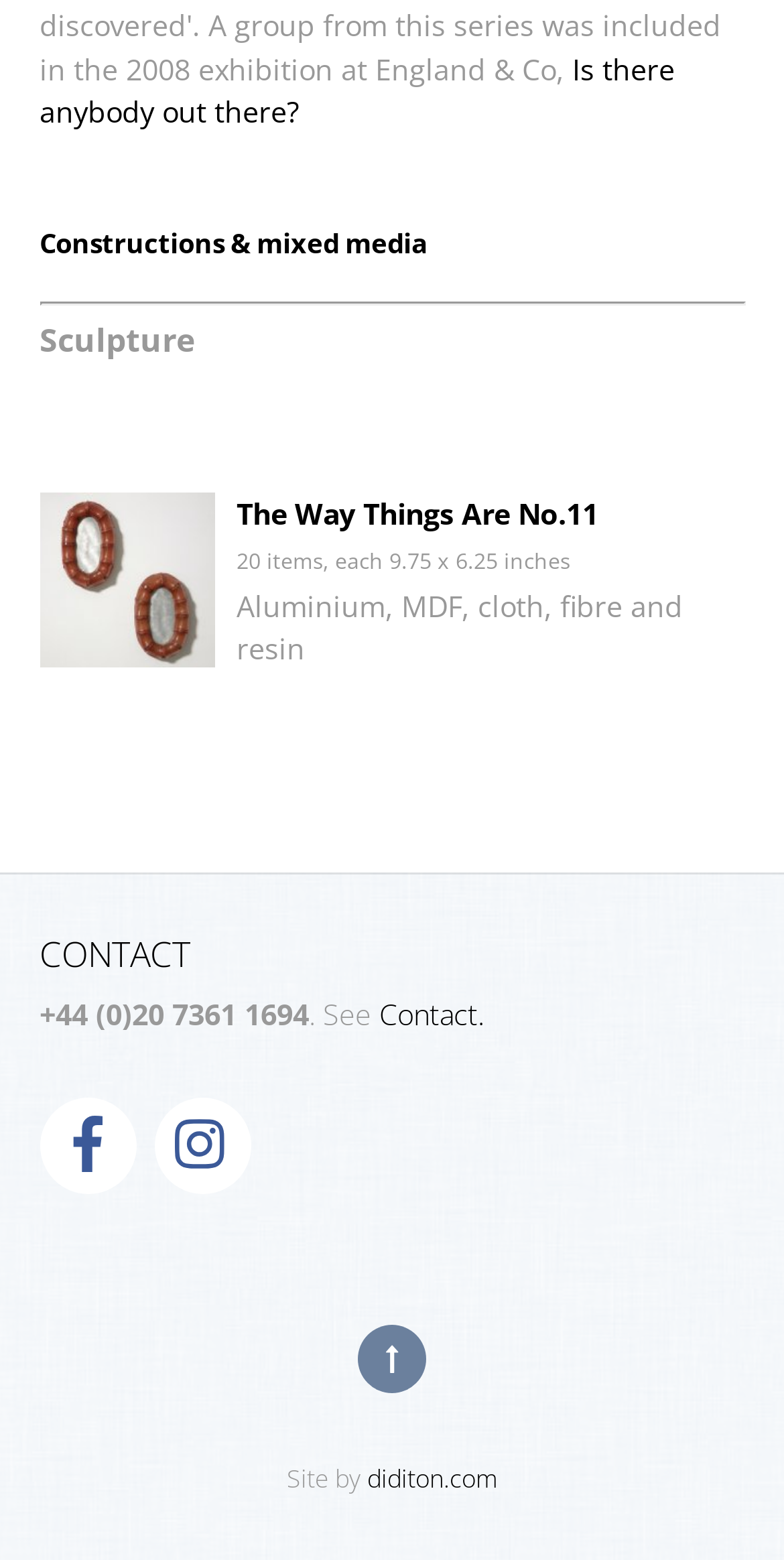Identify the bounding box of the UI component described as: "Proudly powered by WordPress".

None